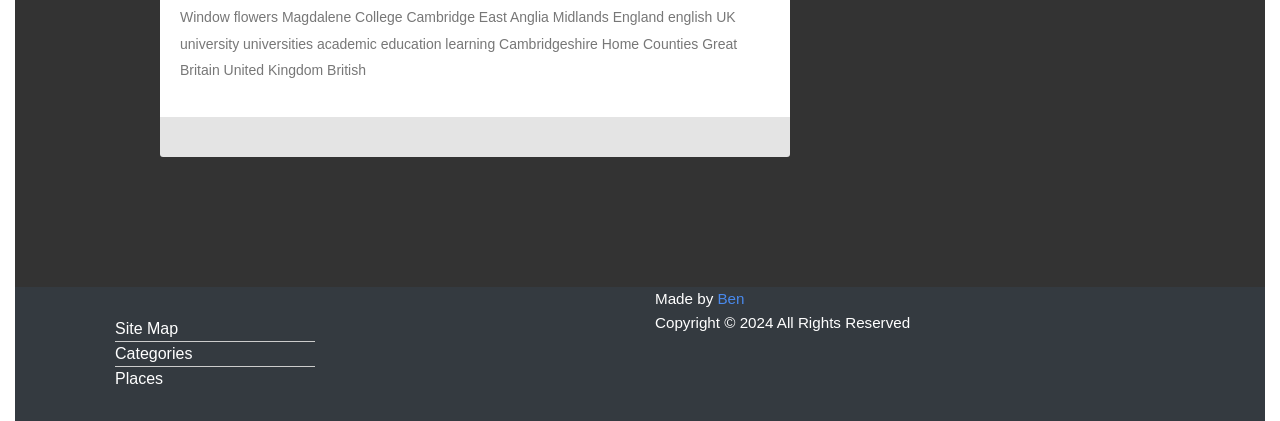Is there a link to 'Places'?
Based on the image, respond with a single word or phrase.

Yes